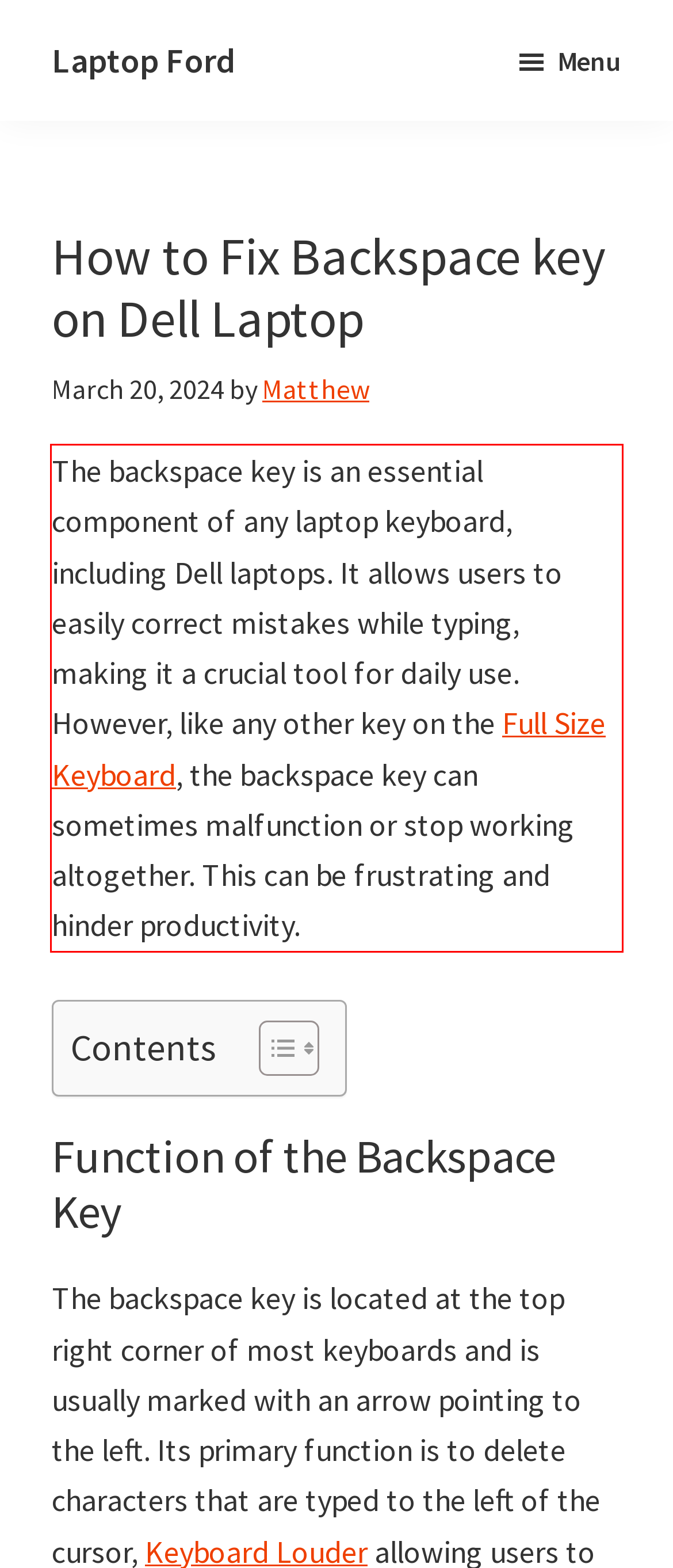Analyze the webpage screenshot and use OCR to recognize the text content in the red bounding box.

The backspace key is an essential component of any laptop keyboard, including Dell laptops. It allows users to easily correct mistakes while typing, making it a crucial tool for daily use. However, like any other key on the Full Size Keyboard, the backspace key can sometimes malfunction or stop working altogether. This can be frustrating and hinder productivity.